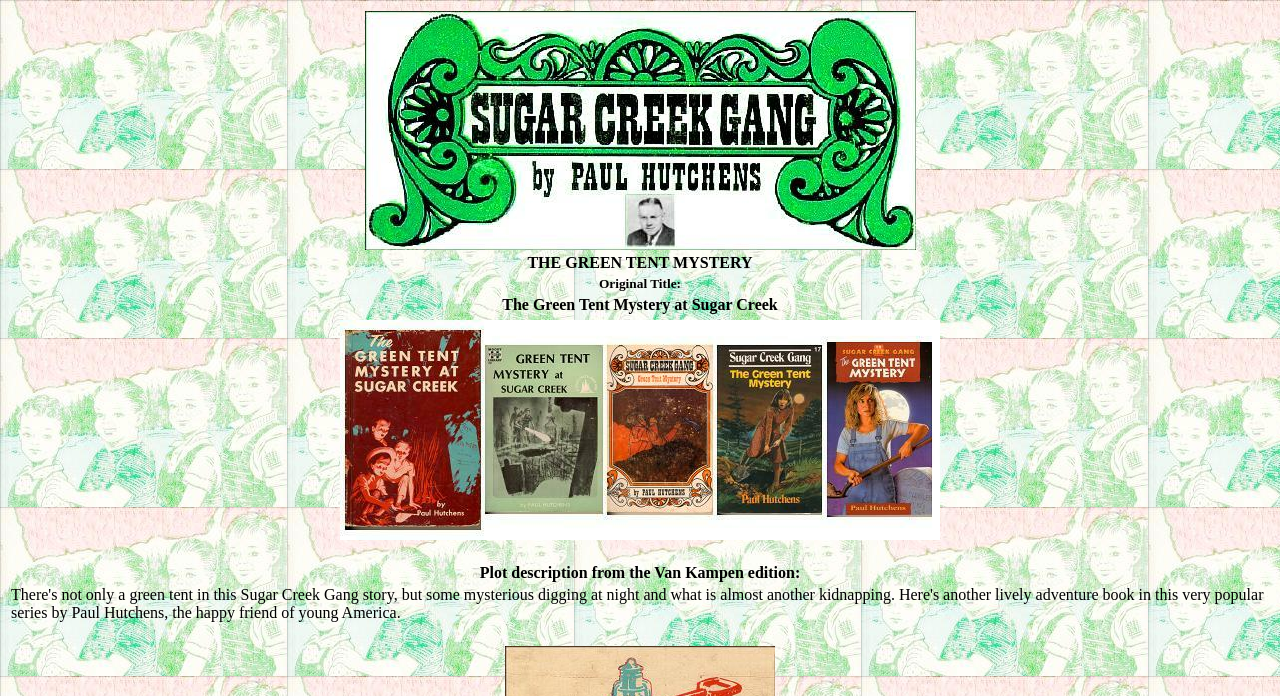Please provide a short answer using a single word or phrase for the question:
What is the title of the book?

The Green Tent Mystery